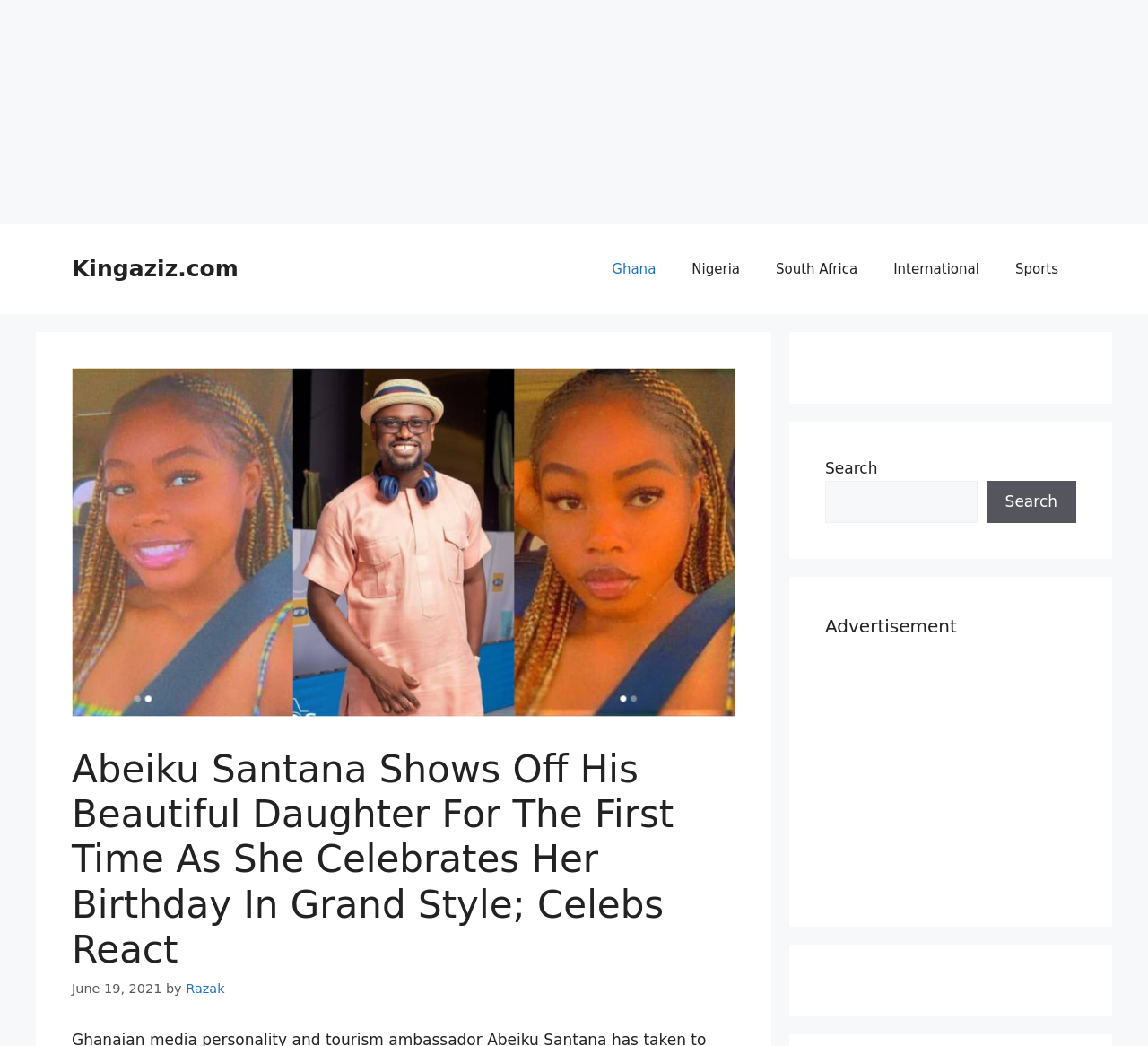Extract the main title from the webpage.

Abeiku Santana Shows Off His Beautiful Daughter For The First Time As She Celebrates Her Birthday In Grand Style; Celebs React